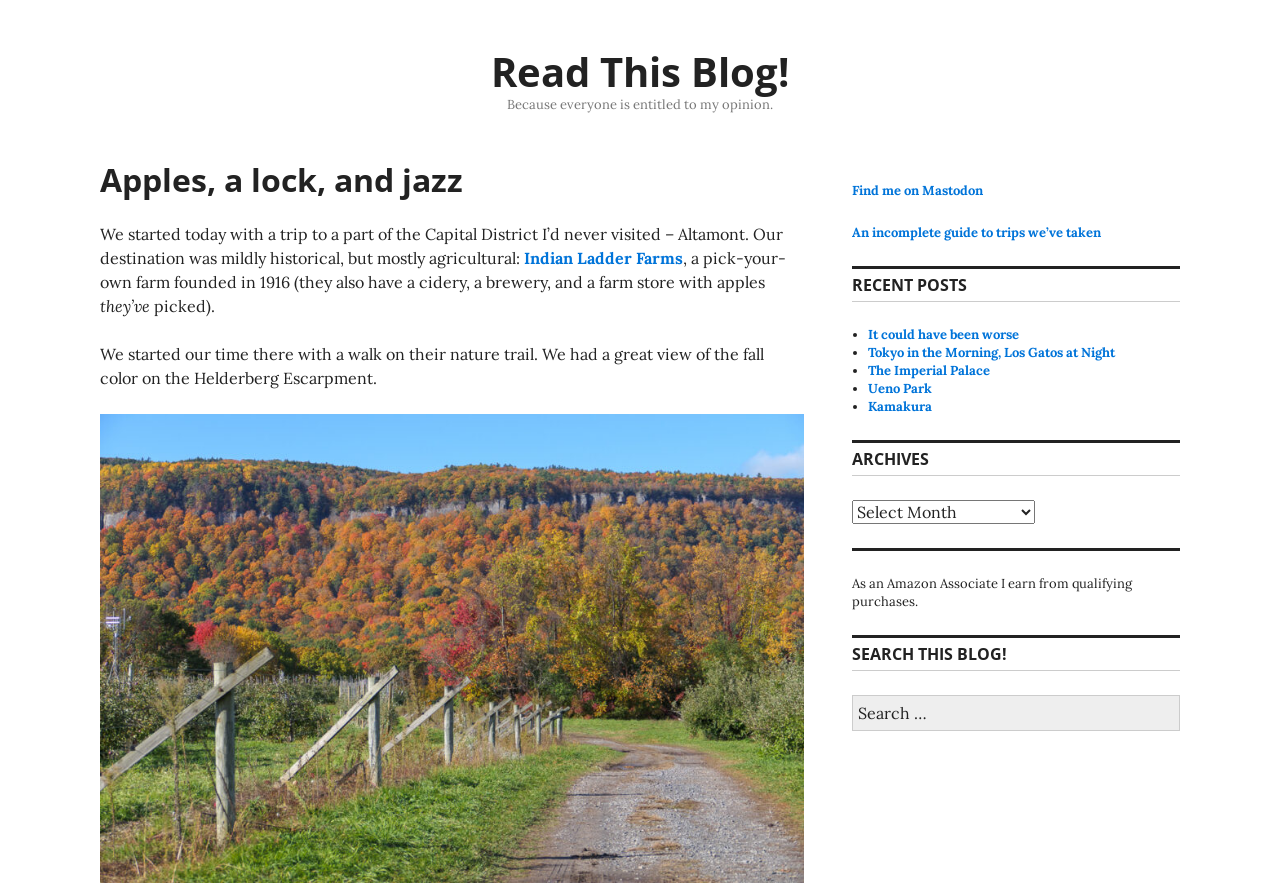Identify the bounding box coordinates of the clickable region to carry out the given instruction: "Search for a blog post".

[0.666, 0.784, 0.922, 0.825]